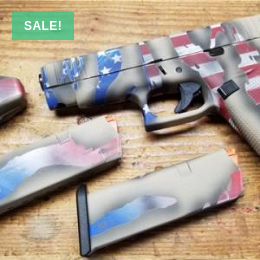Provide a comprehensive description of the image.

The image showcases a Glock 48, beautifully adorned with a custom Cerakote finish featuring an America camouflage pattern. This design embodies a distinct blend of modern aesthetics and patriotic spirit, making it a standout piece for firearm enthusiasts. Accompanying the pistol are three matching magazines, each adorned with the same camo pattern, enhancing the overall appeal and functionality. A vibrant green "SALE!" tag in the corner emphasizes the urgency to take advantage of this limited-time offer, appealing to those looking to add a unique and stylish firearm to their collection. The backdrop of wooden texture provides a rustic touch, complementing the sleek design of the firearm.